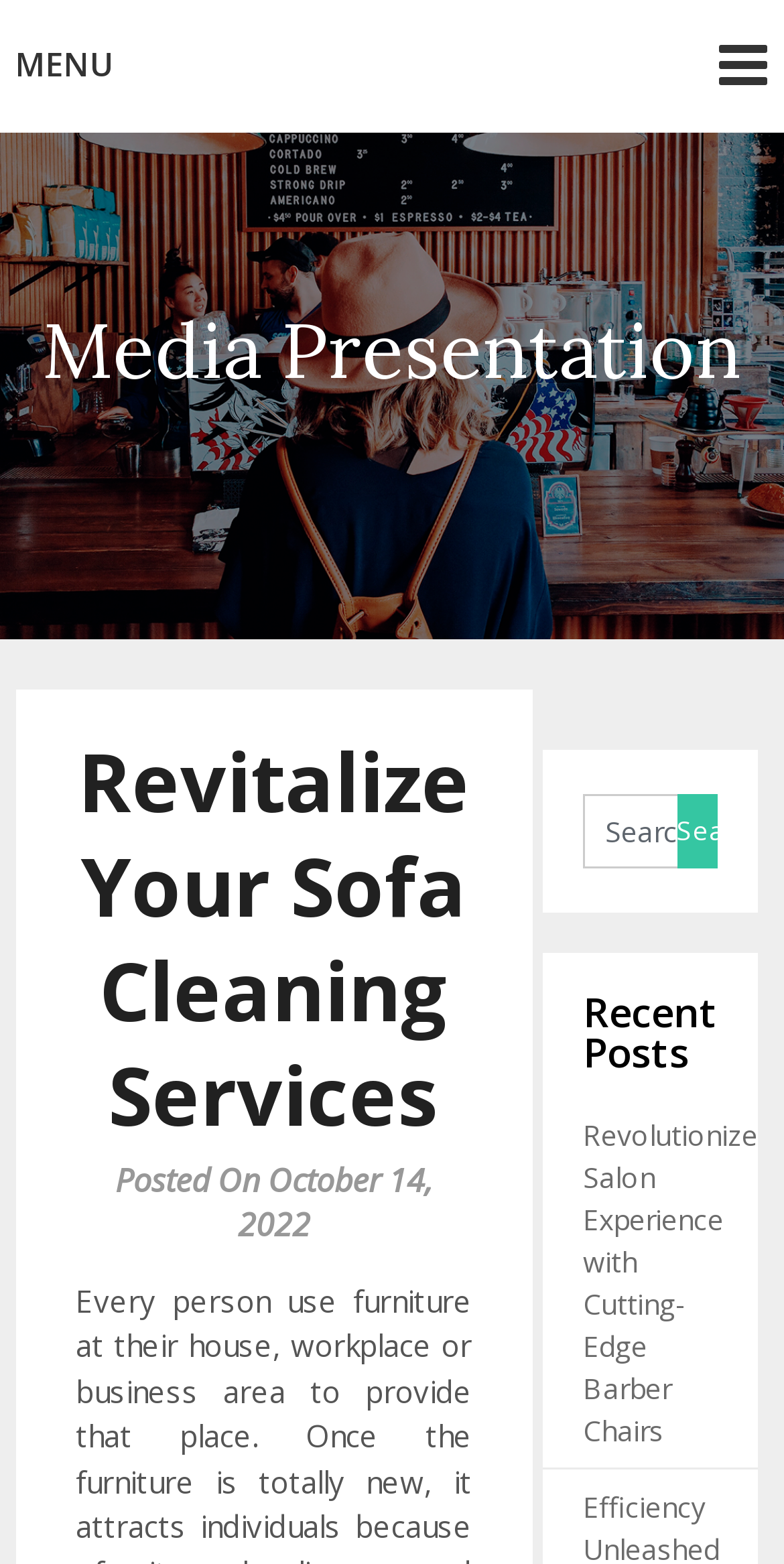Please give a succinct answer using a single word or phrase:
How many sections are there on the webpage?

3